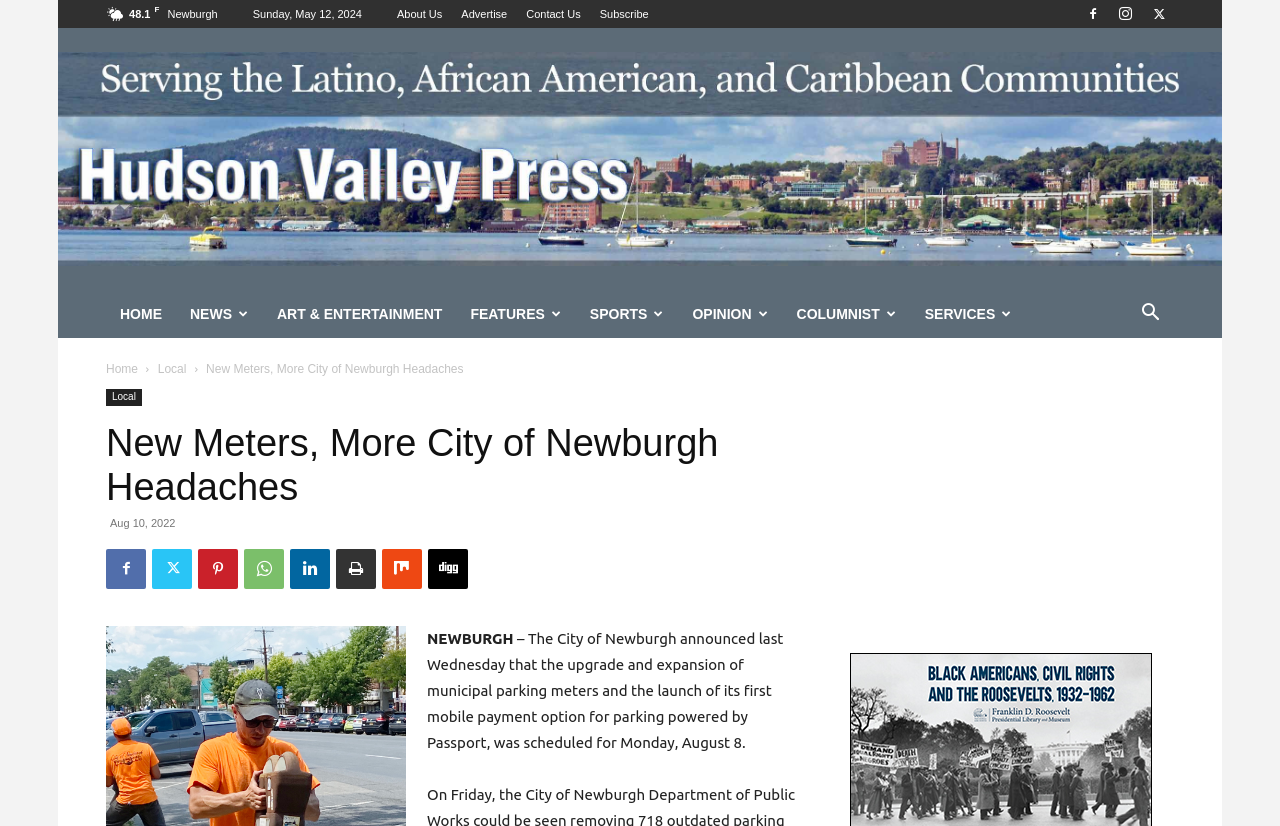Please determine the bounding box coordinates, formatted as (top-left x, top-left y, bottom-right x, bottom-right y), with all values as floating point numbers between 0 and 1. Identify the bounding box of the region described as: Art & Entertainment

[0.205, 0.351, 0.357, 0.409]